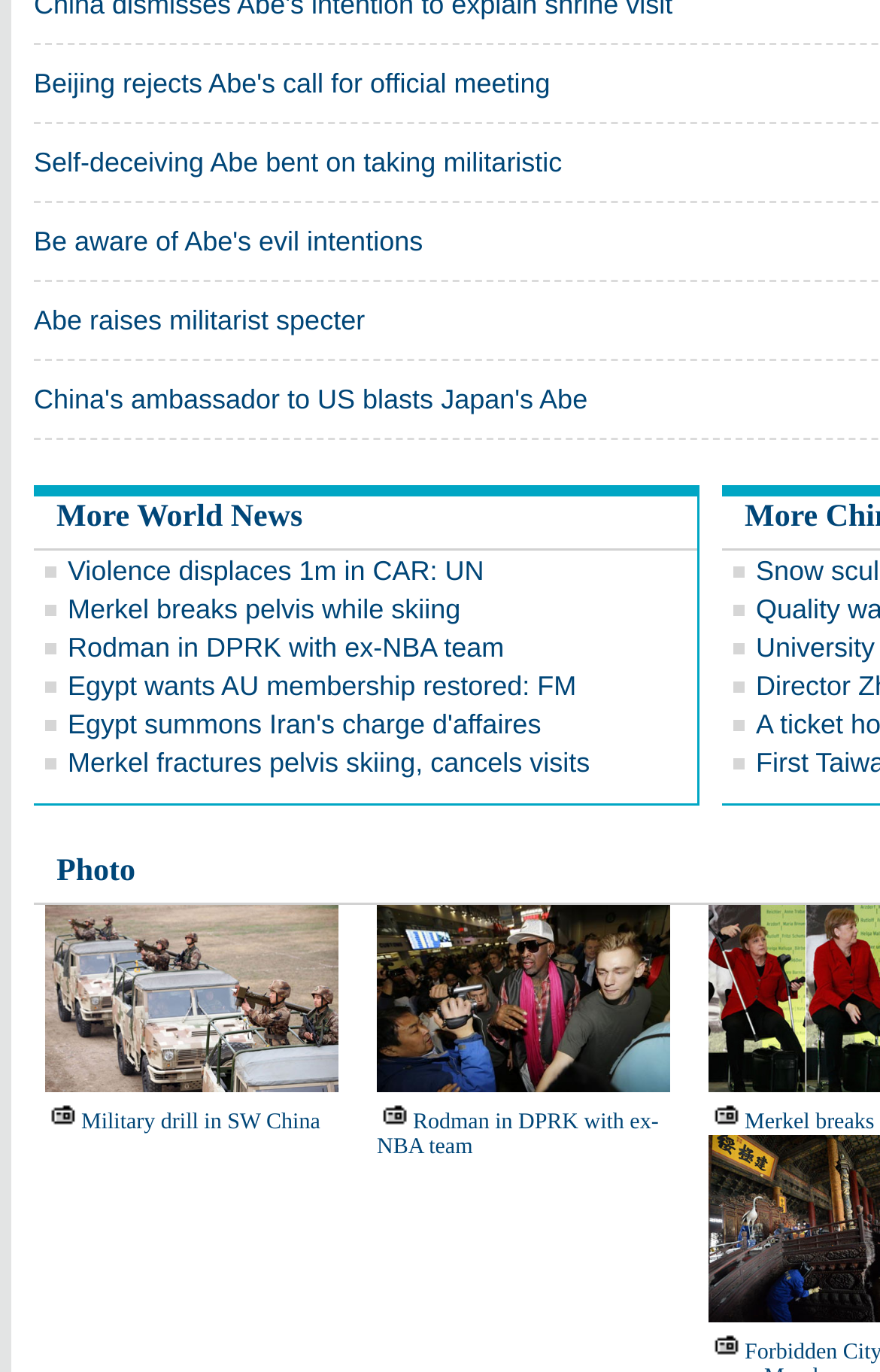Locate the bounding box coordinates of the segment that needs to be clicked to meet this instruction: "Read news about Beijing rejecting Abe's call for official meeting".

[0.038, 0.049, 0.625, 0.072]